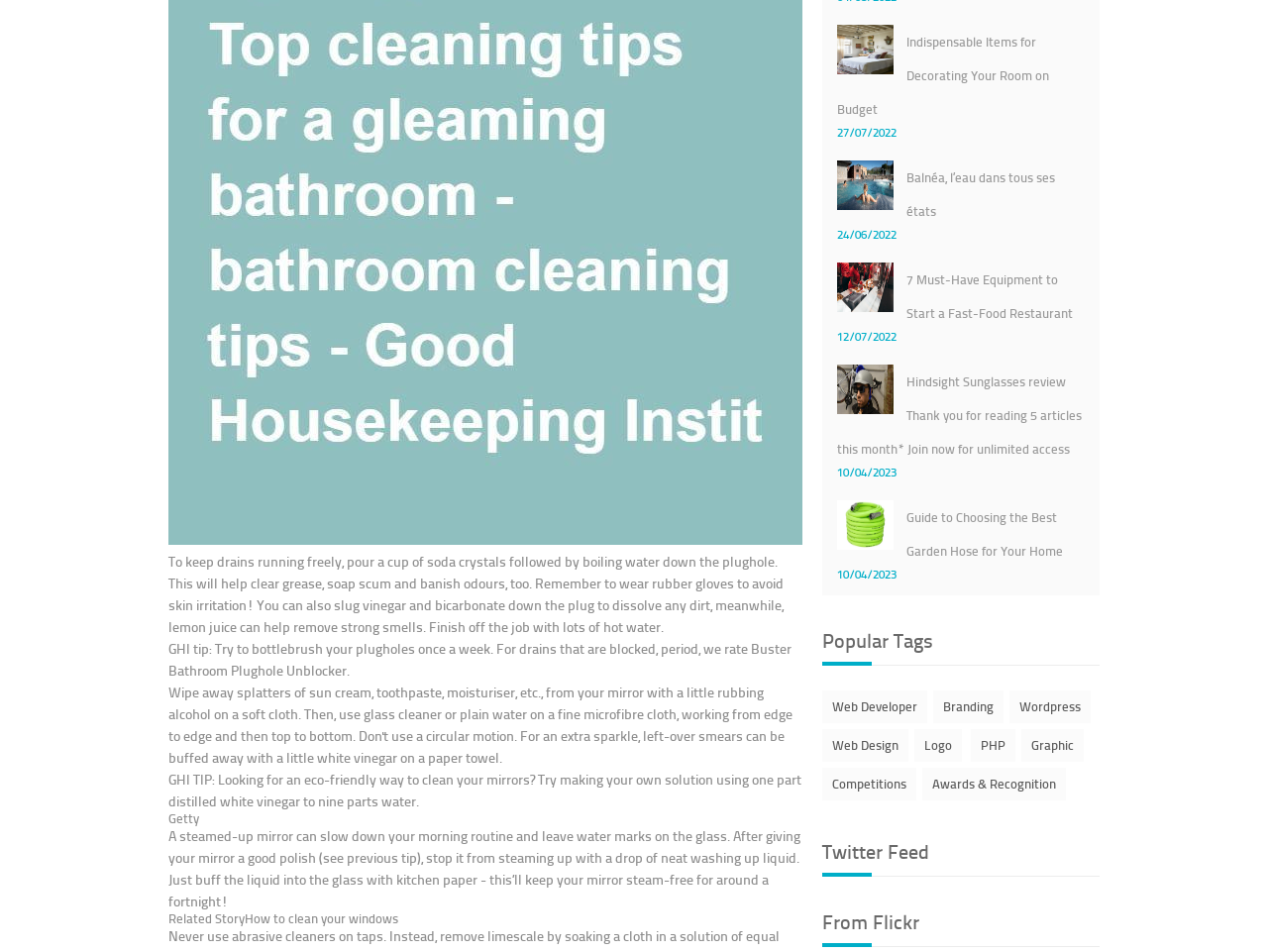Reply to the question with a single word or phrase:
What are the popular tags listed on the webpage?

Web Developer, Branding, etc.